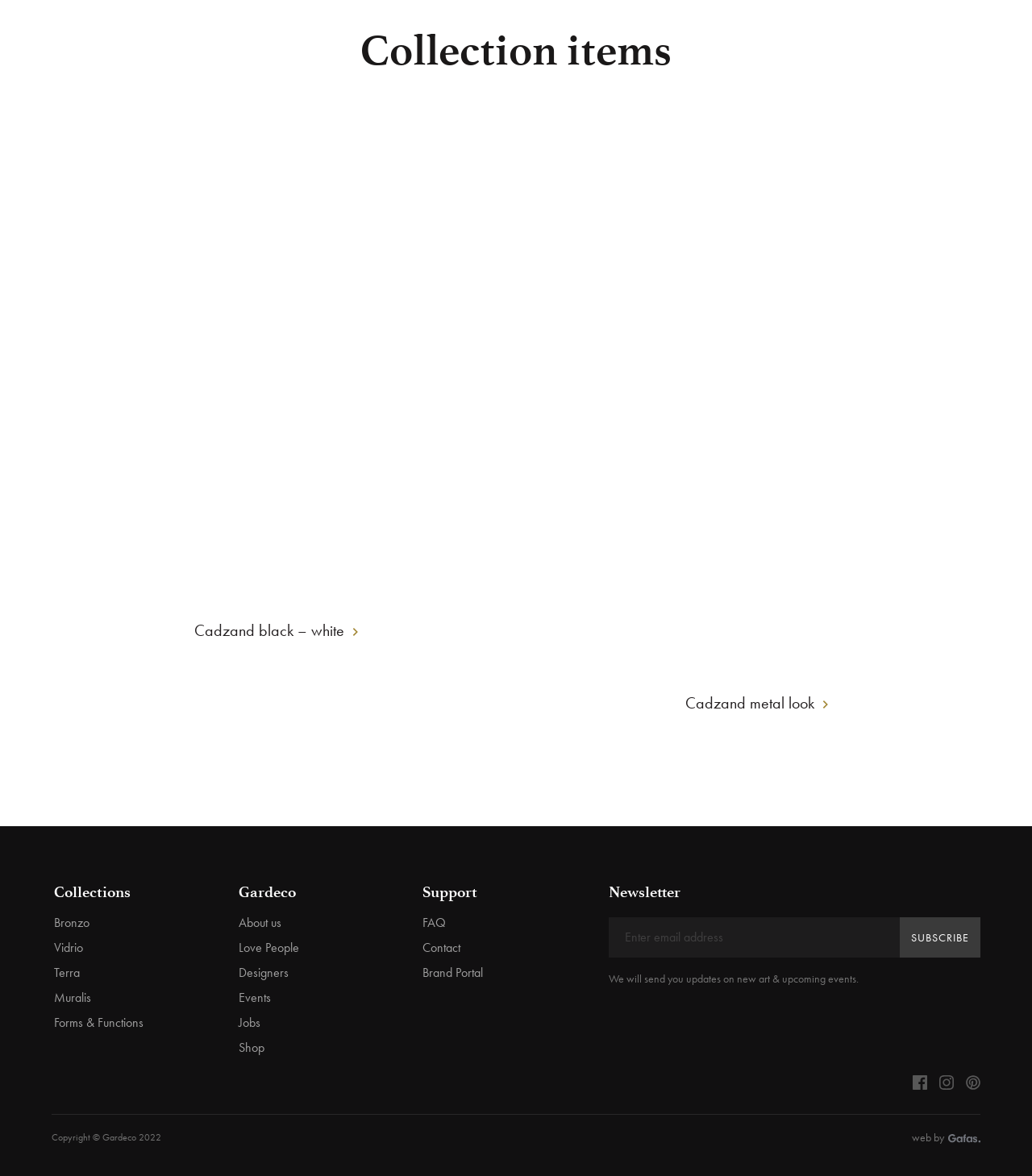Find the bounding box coordinates of the clickable region needed to perform the following instruction: "Subscribe to the newsletter". The coordinates should be provided as four float numbers between 0 and 1, i.e., [left, top, right, bottom].

[0.872, 0.78, 0.95, 0.814]